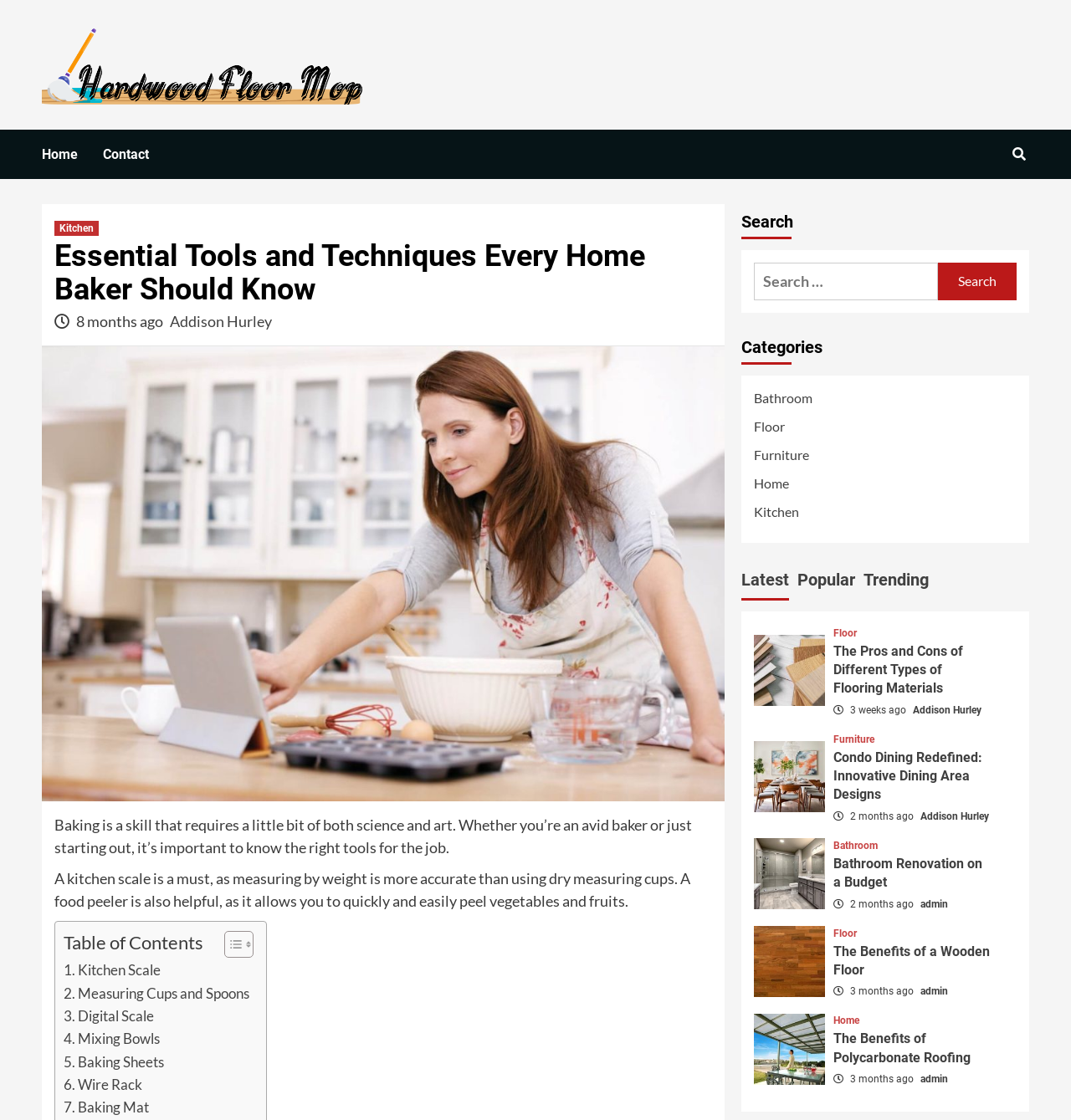Pinpoint the bounding box coordinates of the element to be clicked to execute the instruction: "Search for something".

[0.704, 0.234, 0.876, 0.268]